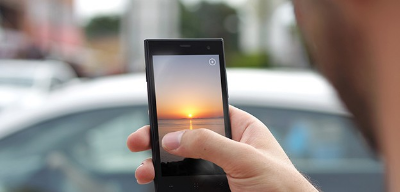What is the dominant color tone of the sunset?
Refer to the image and offer an in-depth and detailed answer to the question.

The scene in the phone showcases a stunning sunset, featuring warm tones of orange, pink, and purple as the sun descends toward the horizon, casting a peaceful glow over the water. This indicates that the dominant color tone of the sunset is warm tones.